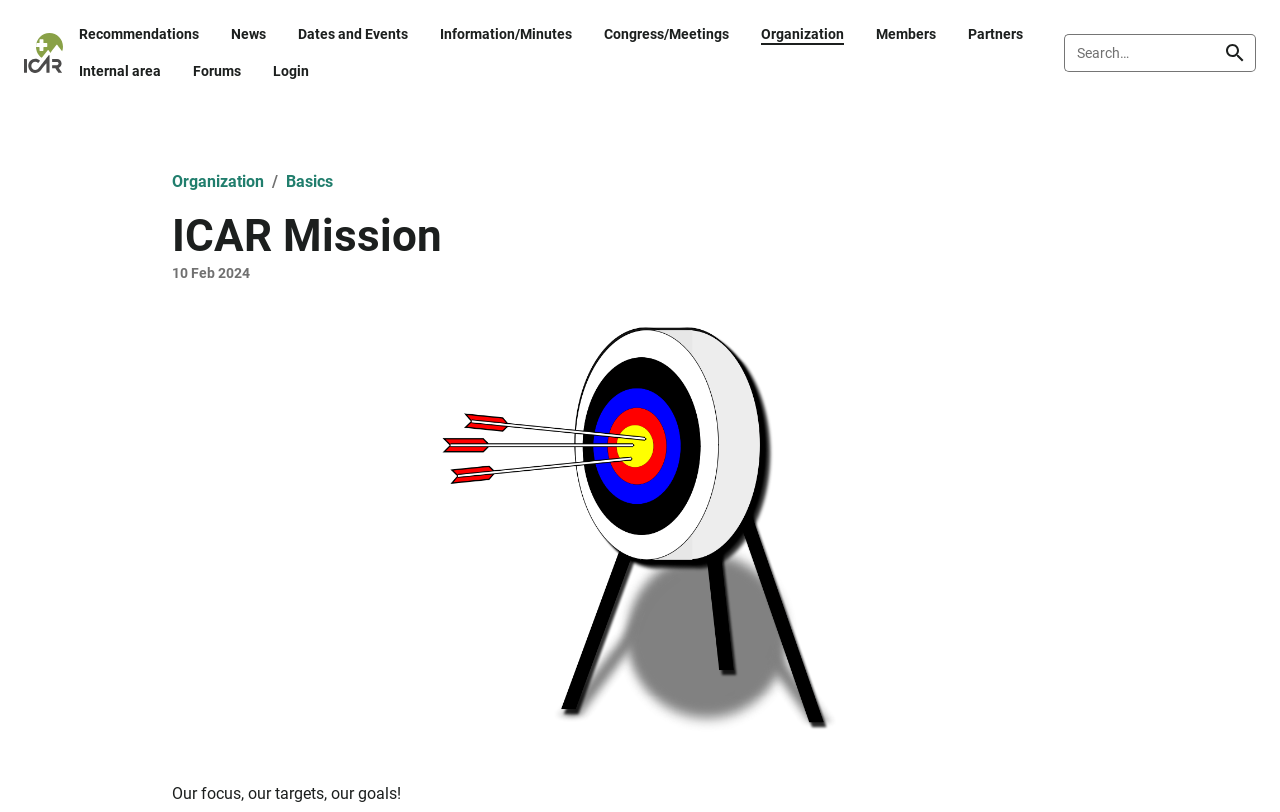Pinpoint the bounding box coordinates of the element you need to click to execute the following instruction: "Click the Target button". The bounding box should be represented by four float numbers between 0 and 1, in the format [left, top, right, bottom].

[0.292, 0.389, 0.708, 0.904]